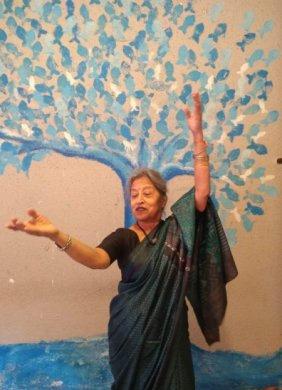From the details in the image, provide a thorough response to the question: What is the style of the tree motif in the backdrop?

The caption describes the backdrop as having a 'stylized blue tree motif', which suggests that the tree design is not a realistic representation but rather an artistic interpretation.